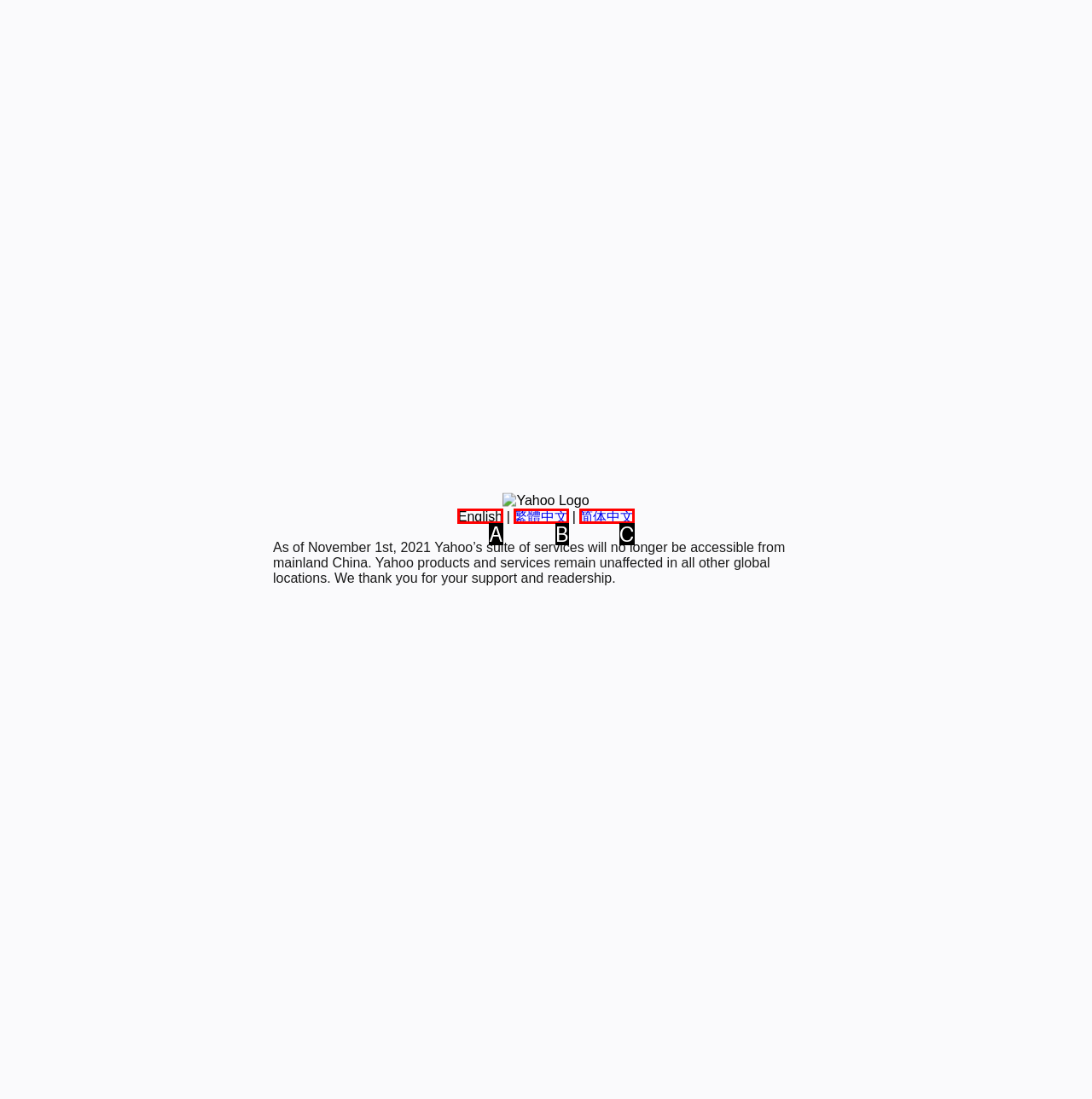Find the option that fits the given description: 繁體中文
Answer with the letter representing the correct choice directly.

B